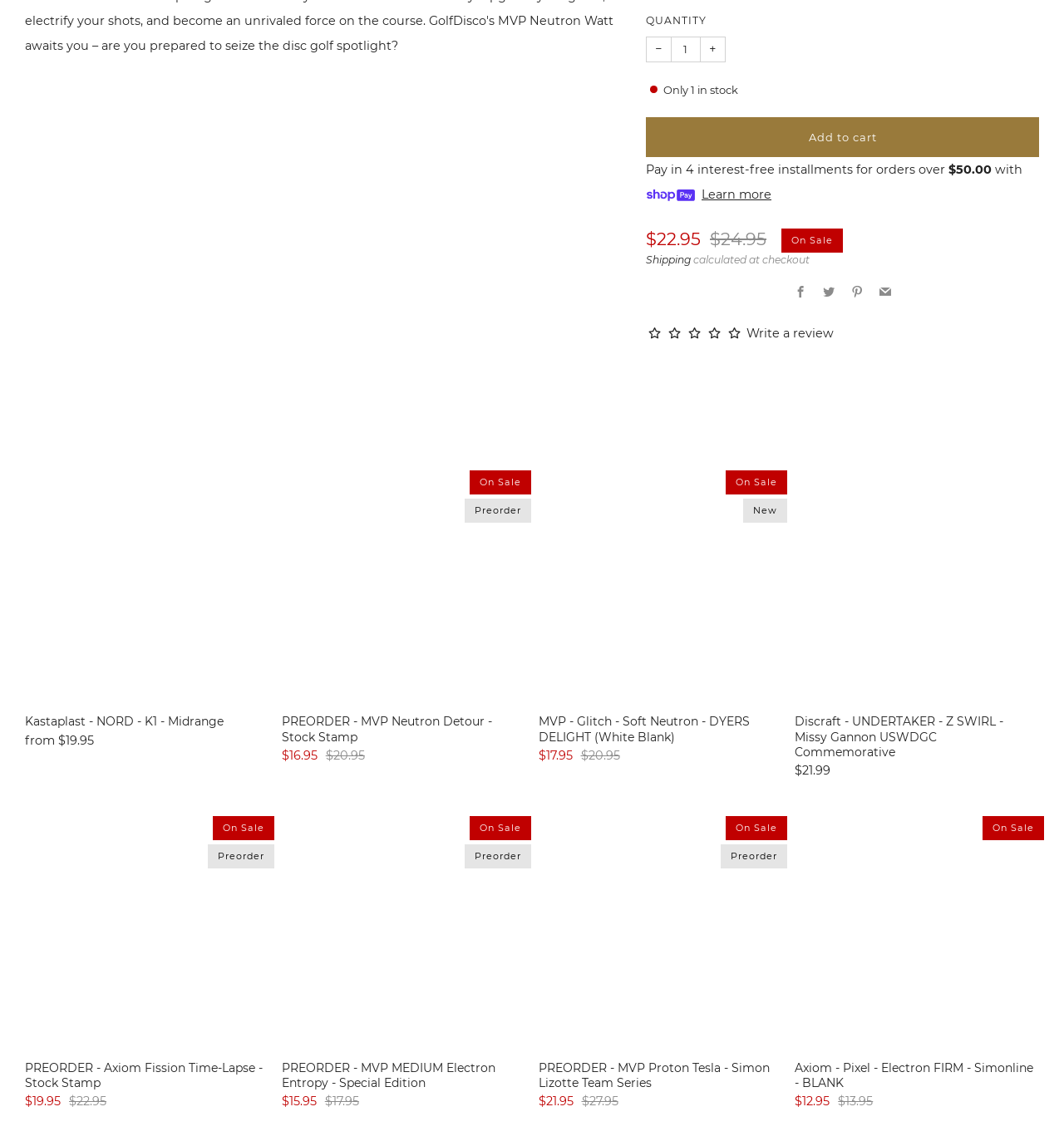Look at the image and write a detailed answer to the question: 
What is the discount on the item?

The discount on the item is indicated by the 'On Sale' label, which suggests that the item is currently on sale.